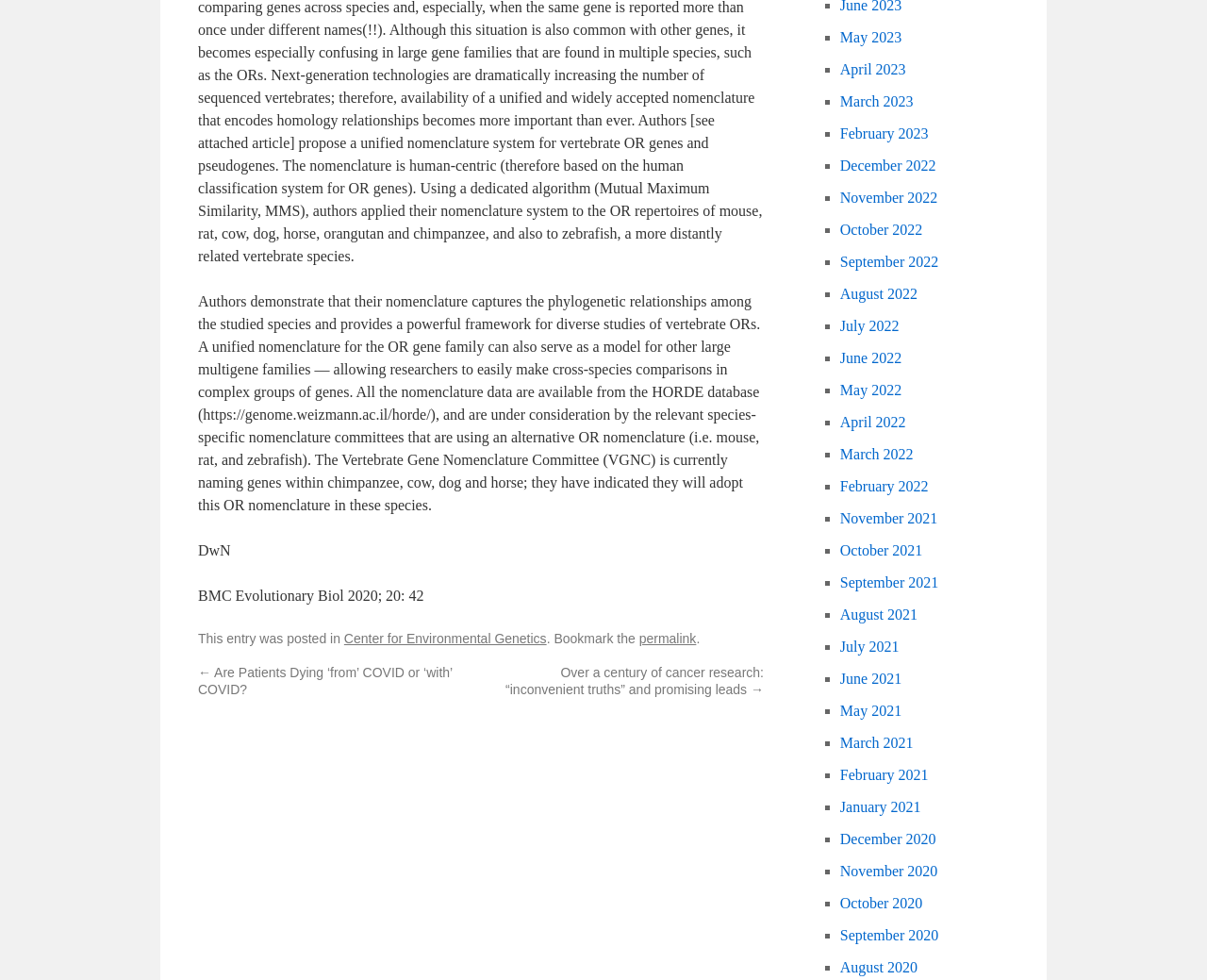Extract the bounding box coordinates of the UI element described: "1". Provide the coordinates in the format [left, top, right, bottom] with values ranging from 0 to 1.

None